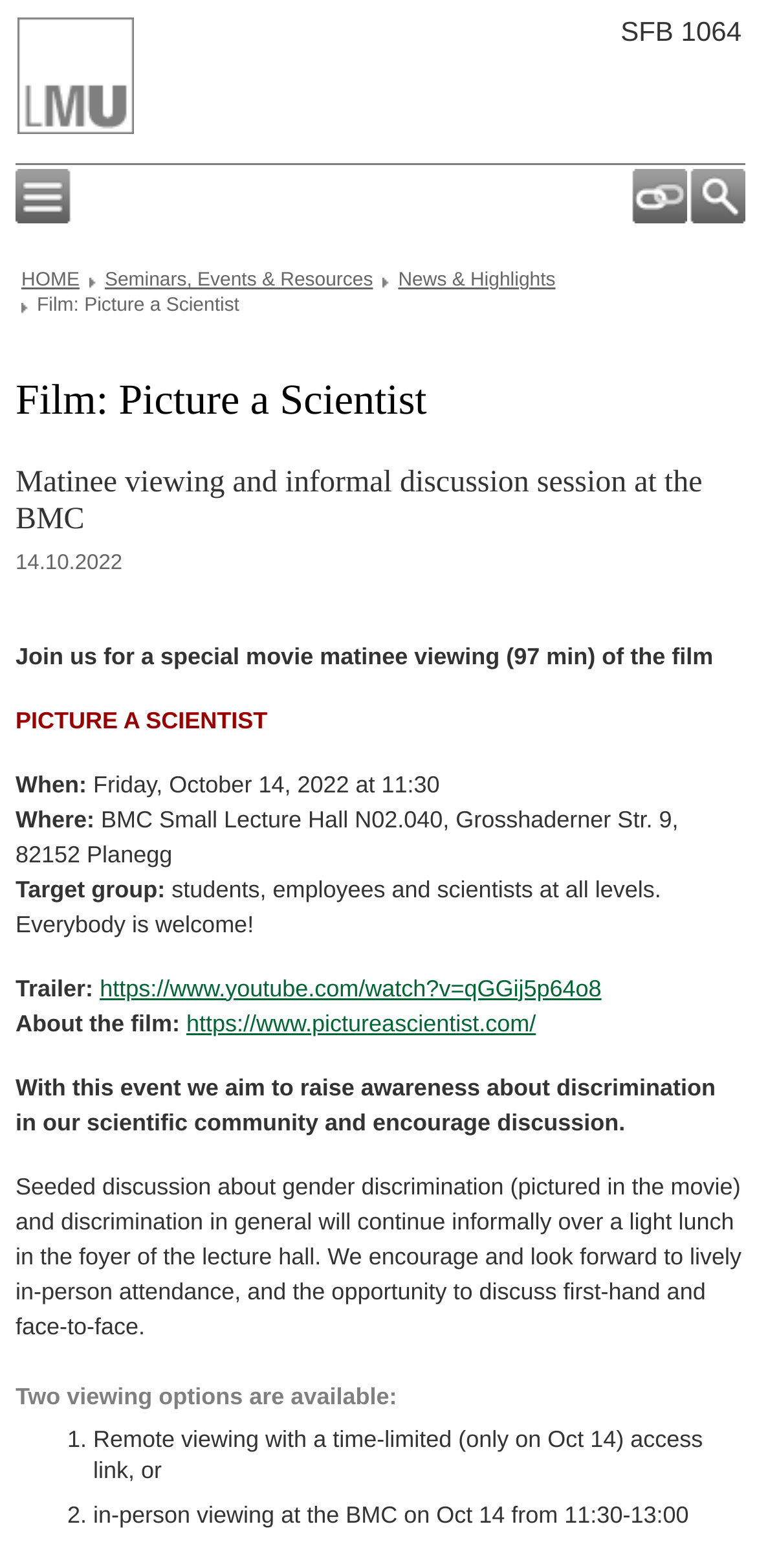Please give a succinct answer using a single word or phrase:
What are the two viewing options available for the film?

Remote and in-person